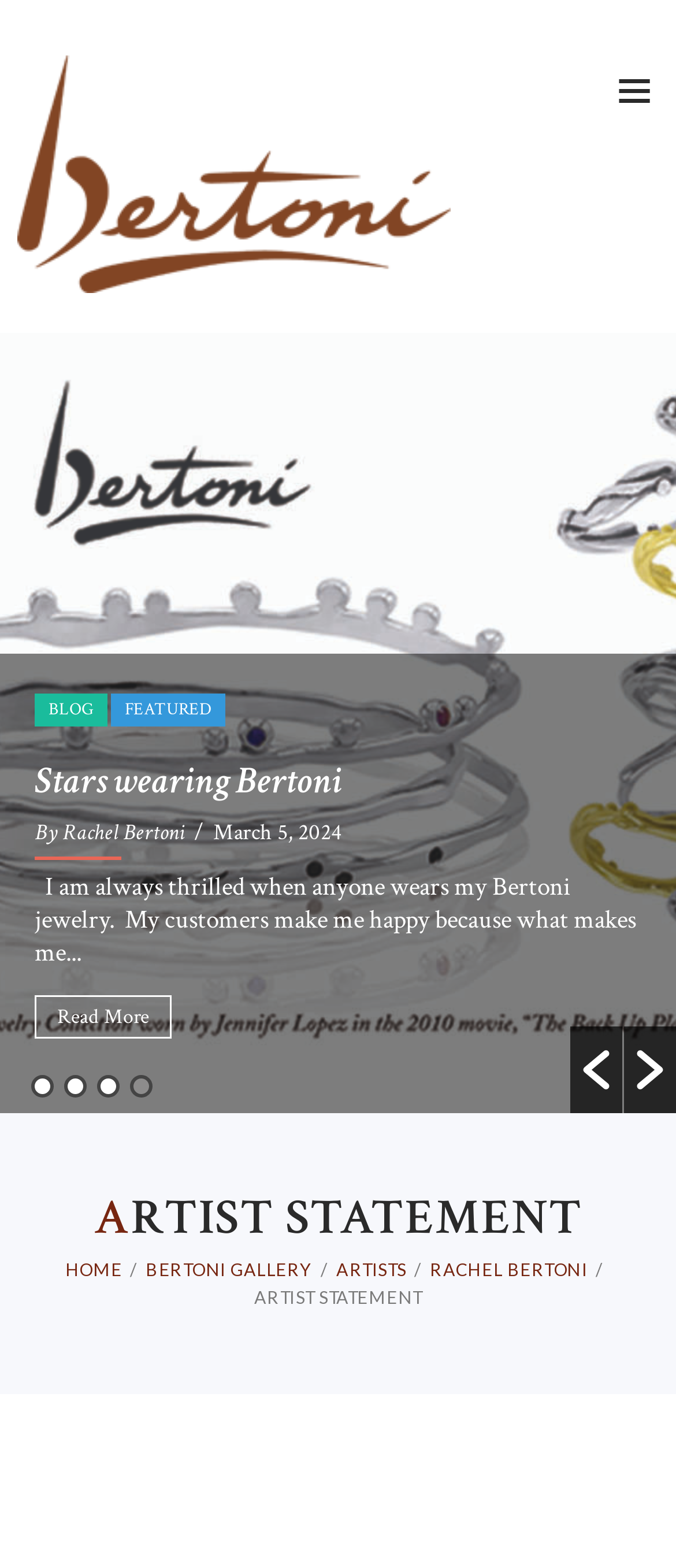Find the bounding box coordinates for the element described here: "parent_node: BLOGFEATURED".

[0.844, 0.654, 0.921, 0.71]